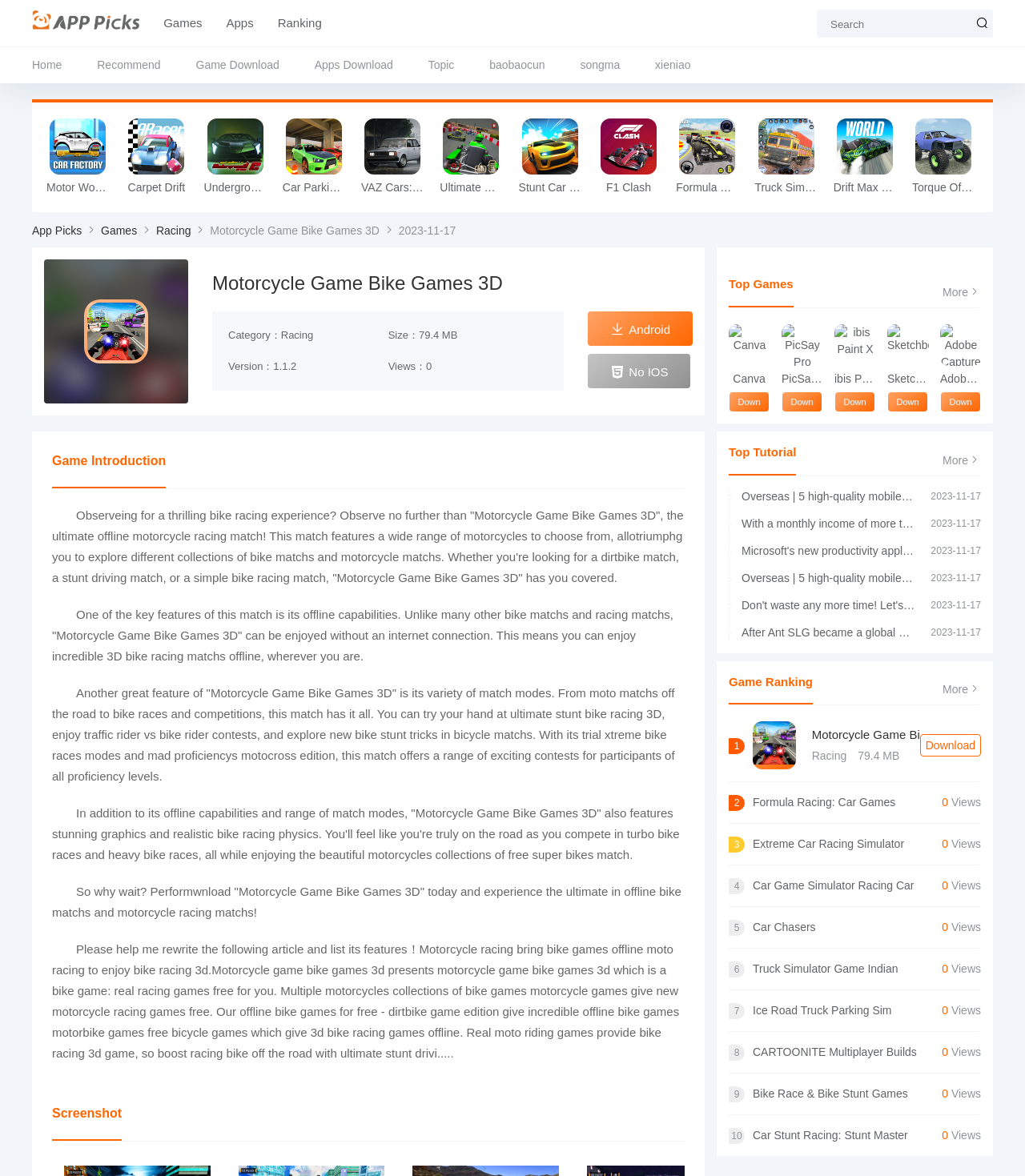For the given element description name="author" placeholder="Name*", determine the bounding box coordinates of the UI element. The coordinates should follow the format (top-left x, top-left y, bottom-right x, bottom-right y) and be within the range of 0 to 1.

None